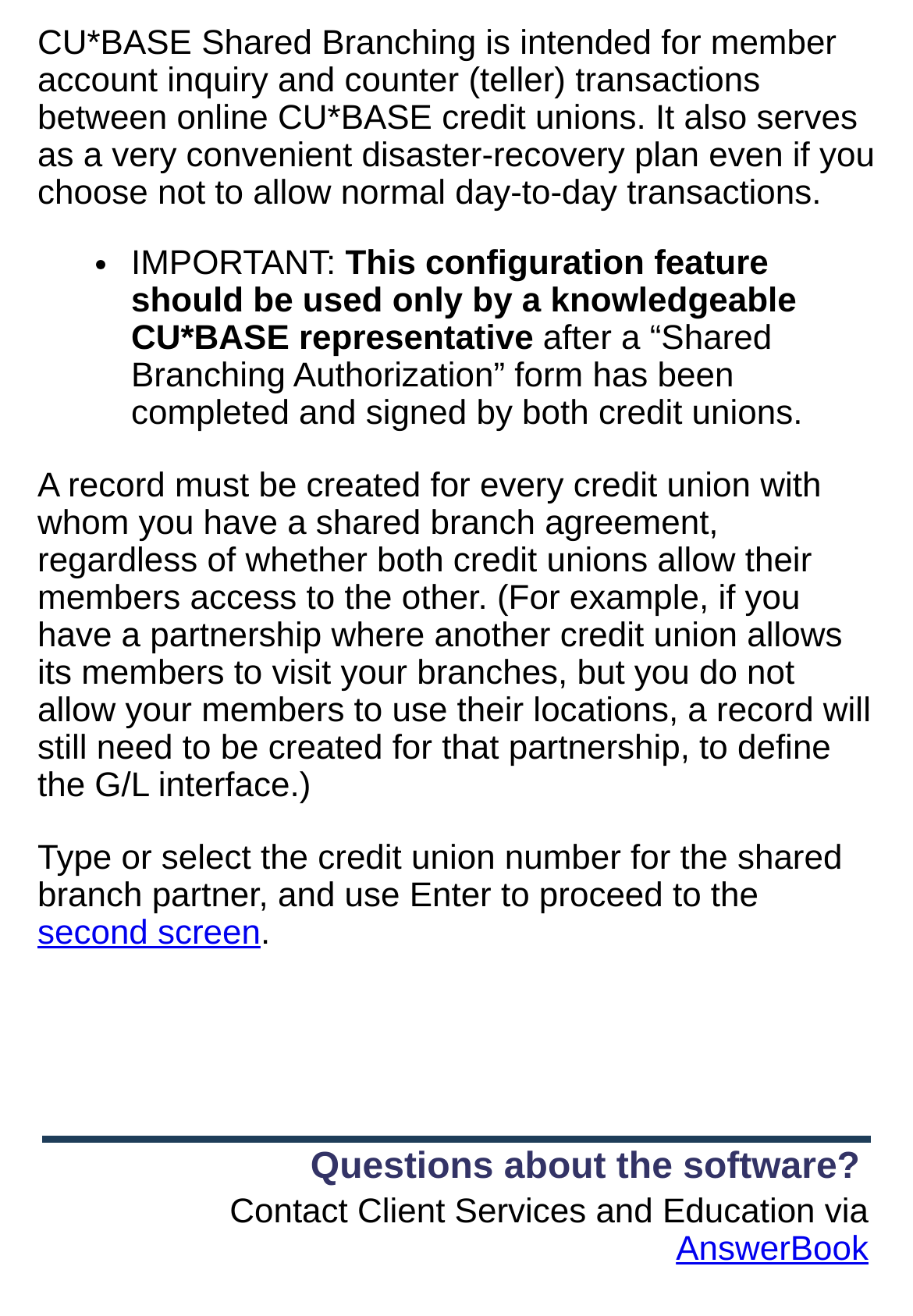What is the next step after typing or selecting the credit union number?
Look at the screenshot and provide an in-depth answer.

According to the webpage, after typing or selecting the credit union number for the shared branch partner, you should use Enter to proceed to the second screen.